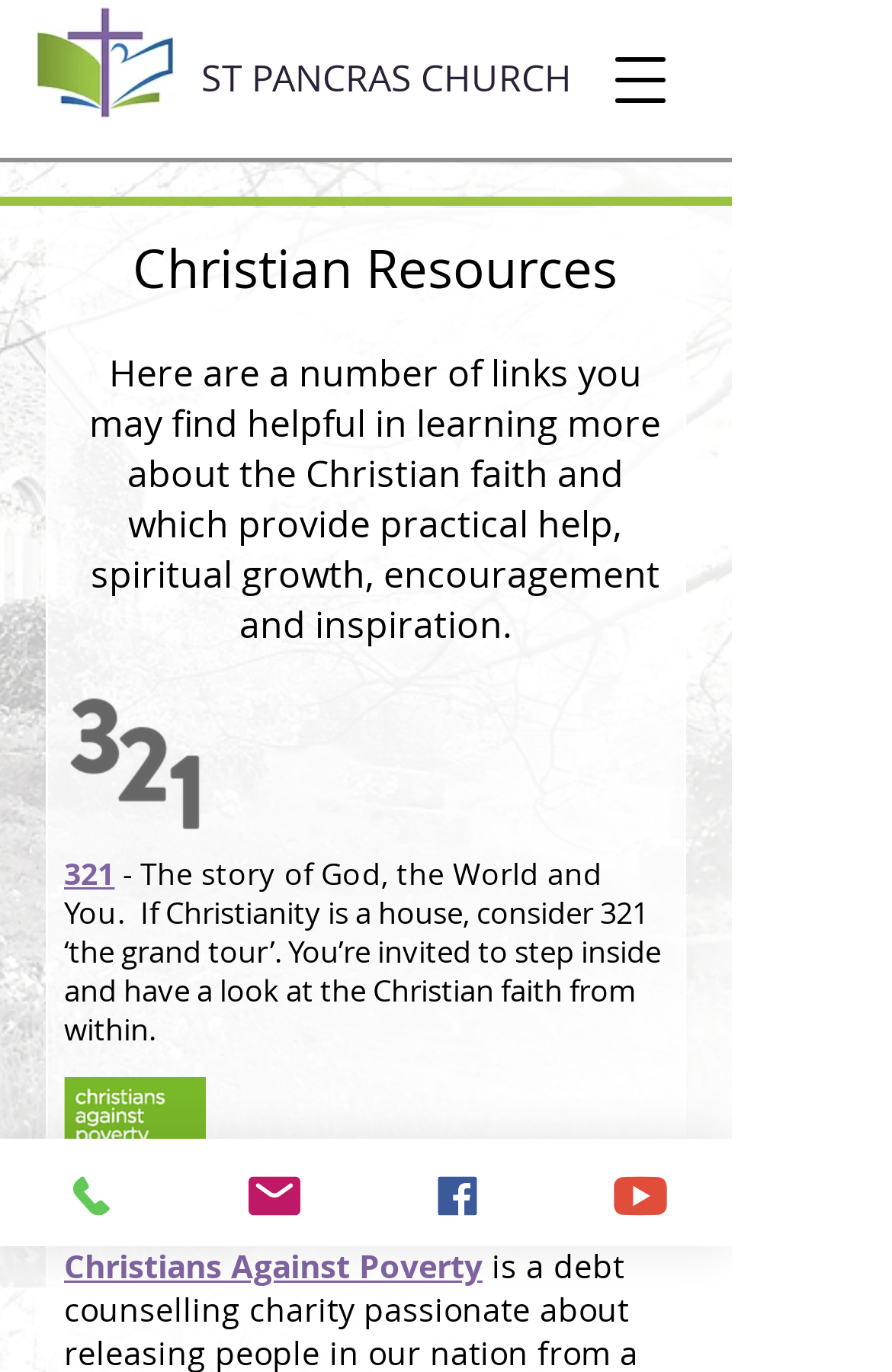Find the bounding box coordinates for the element that must be clicked to complete the instruction: "Open navigation menu". The coordinates should be four float numbers between 0 and 1, indicated as [left, top, right, bottom].

[0.654, 0.017, 0.782, 0.1]